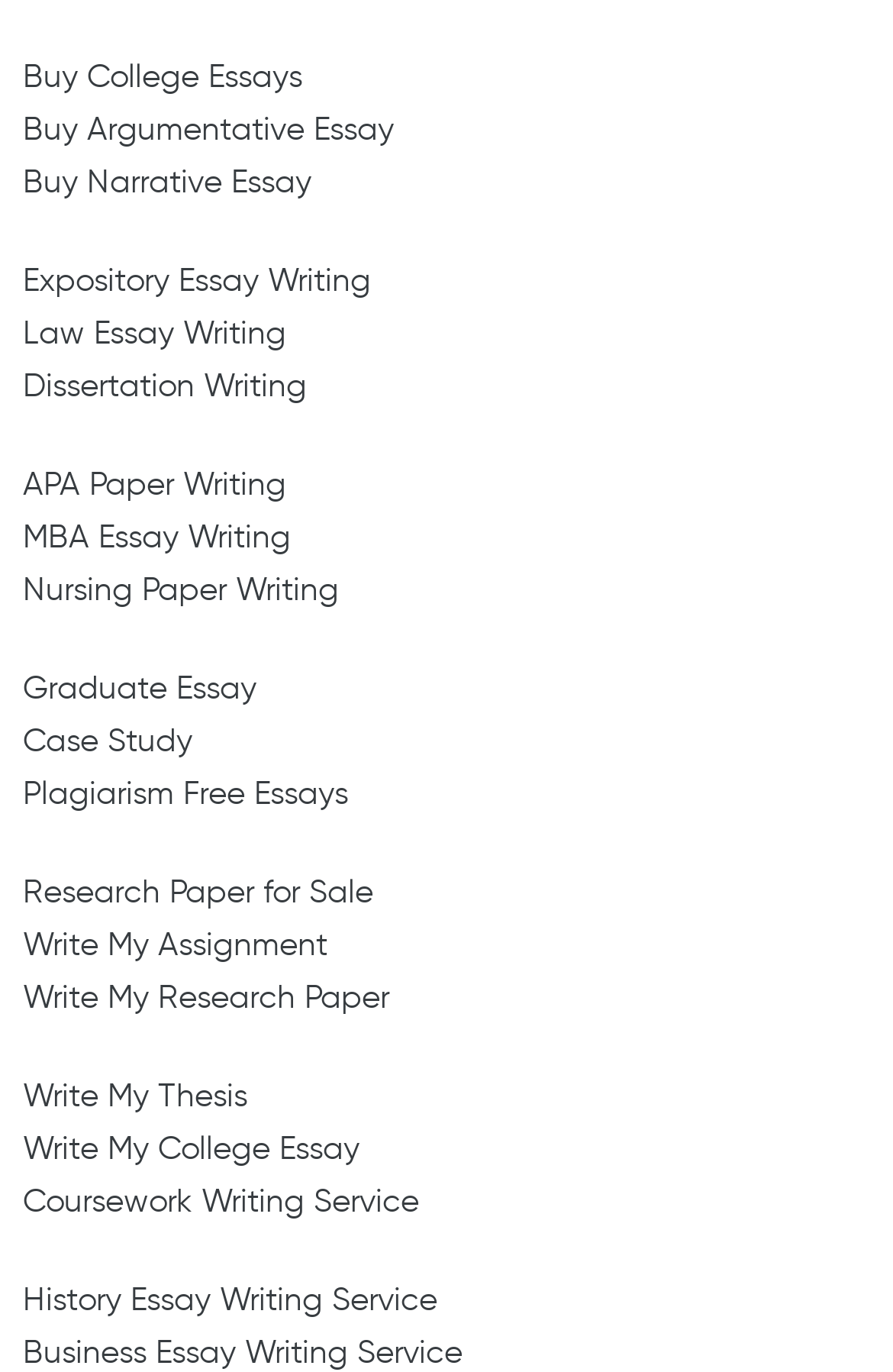Provide a brief response using a word or short phrase to this question:
Is there a guarantee of plagiarism-free content?

Yes